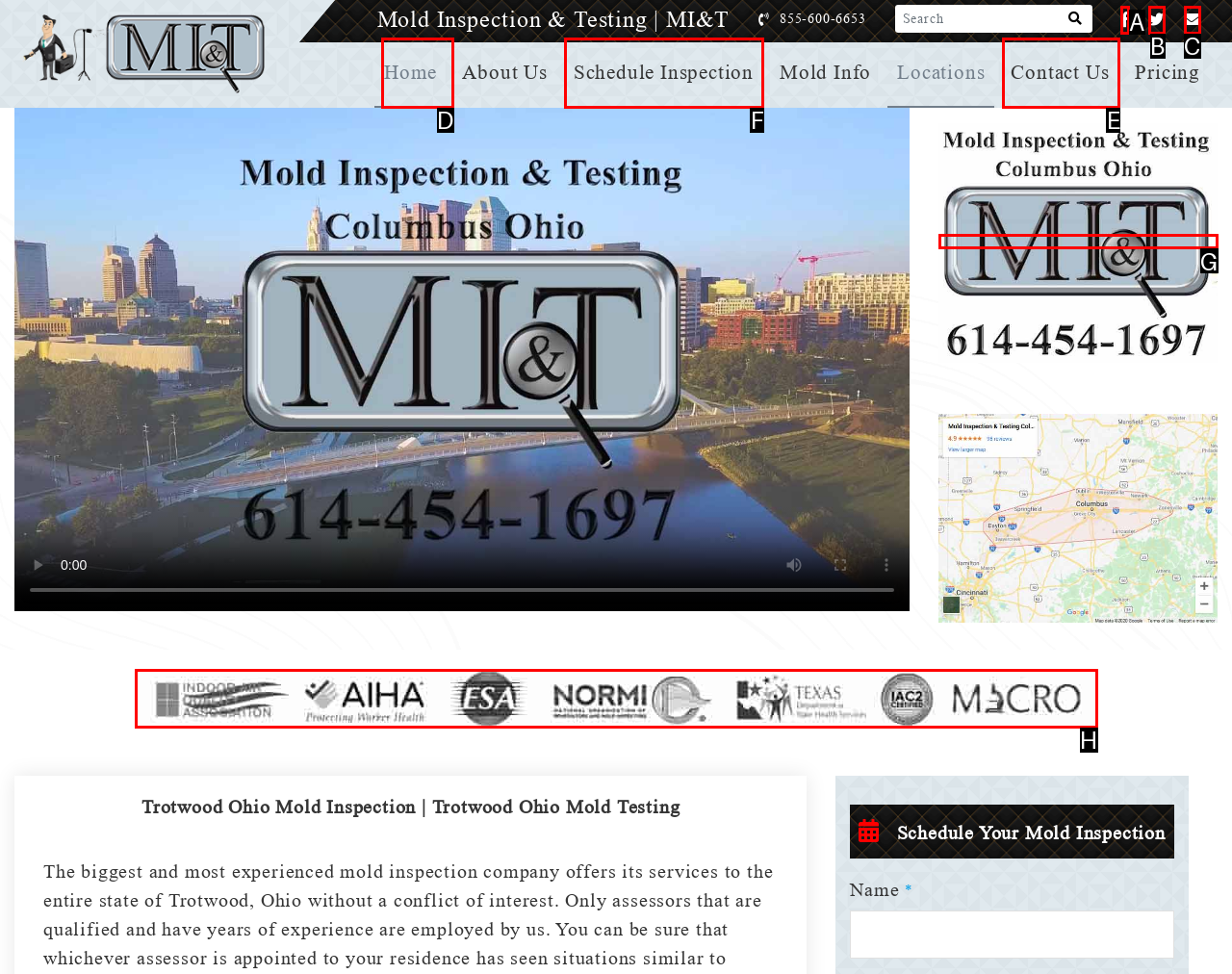Which lettered option should be clicked to perform the following task: Schedule a mold inspection
Respond with the letter of the appropriate option.

F